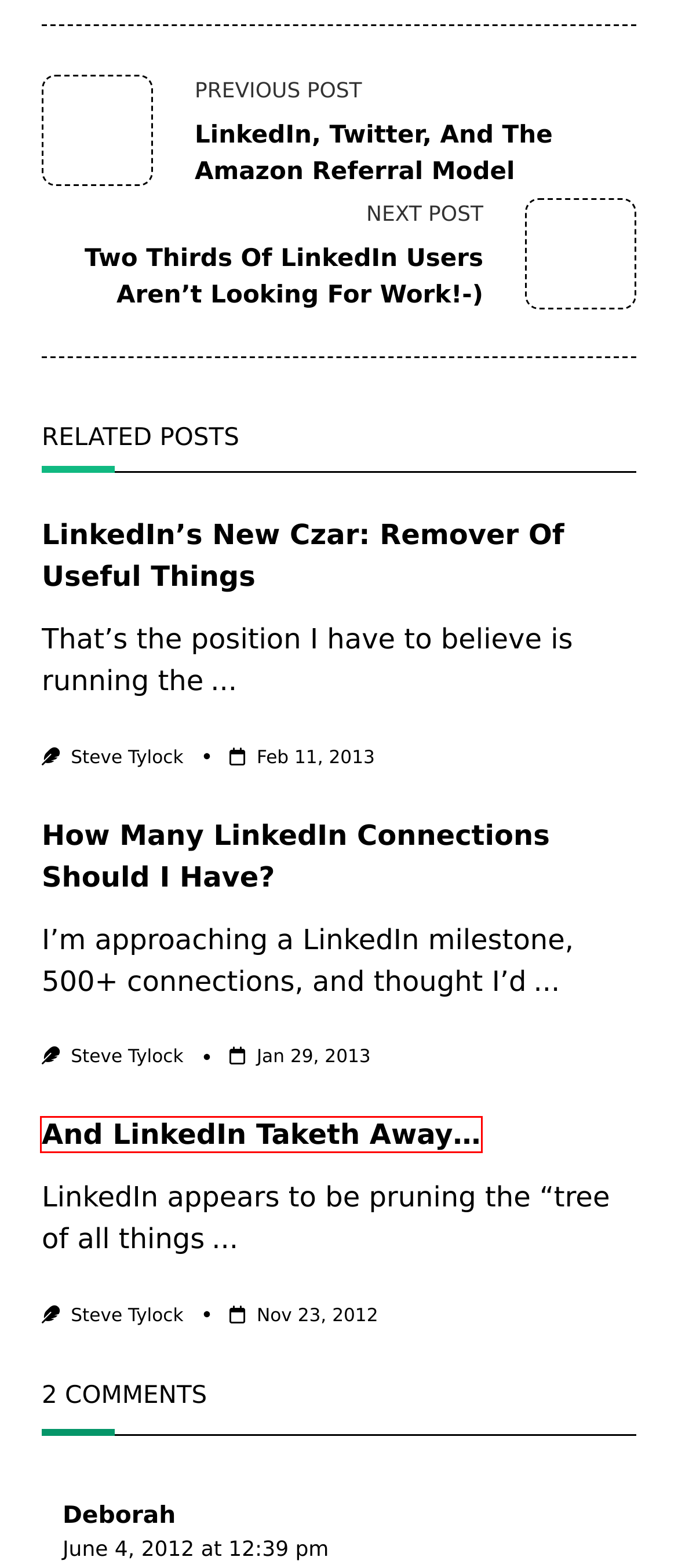Provided is a screenshot of a webpage with a red bounding box around an element. Select the most accurate webpage description for the page that appears after clicking the highlighted element. Here are the candidates:
A. How Many LinkedIn Connections Should I Have? – The LinkedIn Personal Trainer
B. LinkedIn, Twitter, And The Amazon Referral Model – The LinkedIn Personal Trainer
C. Quiz Results – The LinkedIn Personal Trainer
D. And LinkedIn Taketh Away… – The LinkedIn Personal Trainer
E. LinkedIn’s New Czar: Remover Of Useful Things – The LinkedIn Personal Trainer
F. Two Thirds Of LinkedIn Users Aren’t Looking For Work!-) – The LinkedIn Personal Trainer
G. Customize Your Correspondence For More Success – The LinkedIn Personal Trainer
H. Archives – The LinkedIn Personal Trainer

D